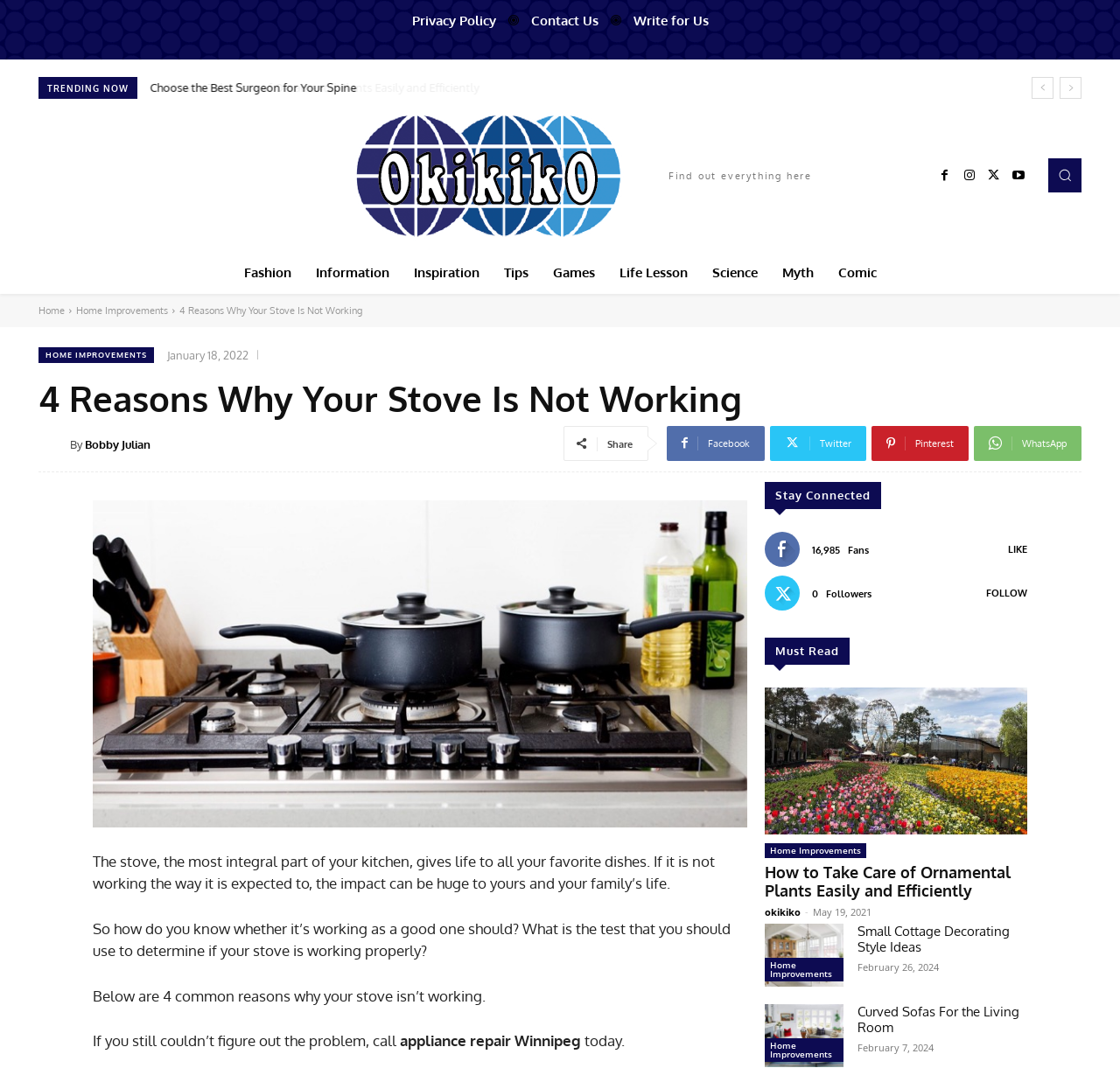Please pinpoint the bounding box coordinates for the region I should click to adhere to this instruction: "Read the article '4 Reasons Why Your Stove Is Not Working'".

[0.034, 0.353, 0.662, 0.392]